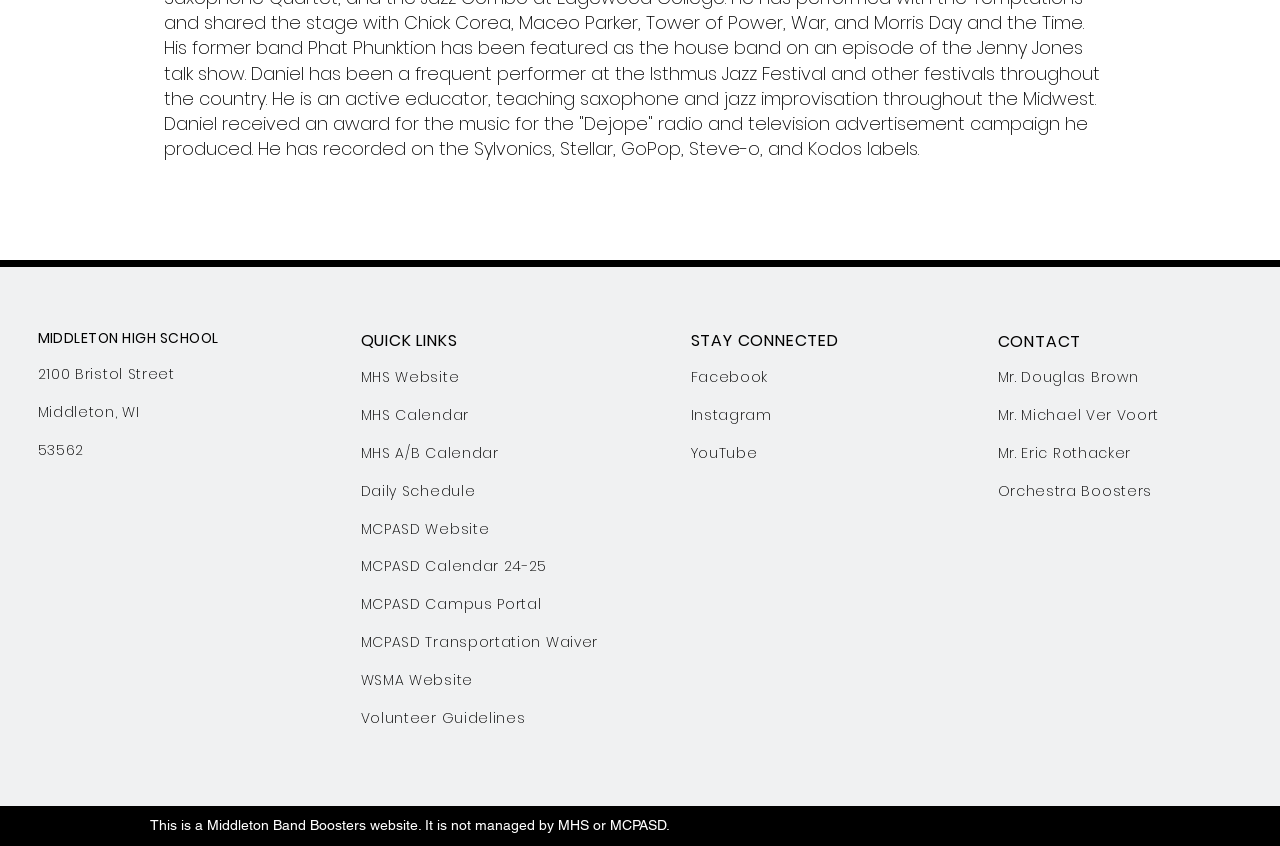Extract the bounding box coordinates of the UI element described by: "WSMA Website". The coordinates should include four float numbers ranging from 0 to 1, e.g., [left, top, right, bottom].

[0.282, 0.792, 0.369, 0.815]